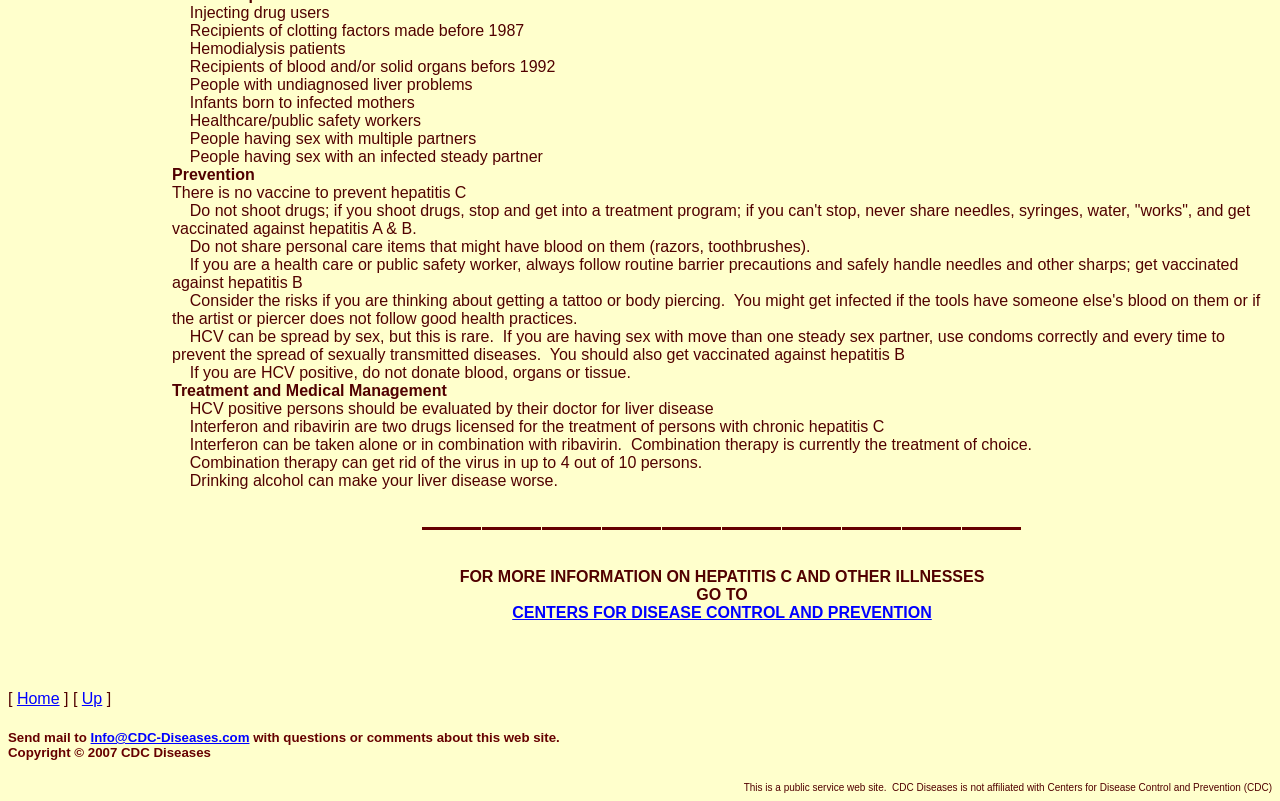Please determine the bounding box coordinates for the UI element described as: "Log In".

None